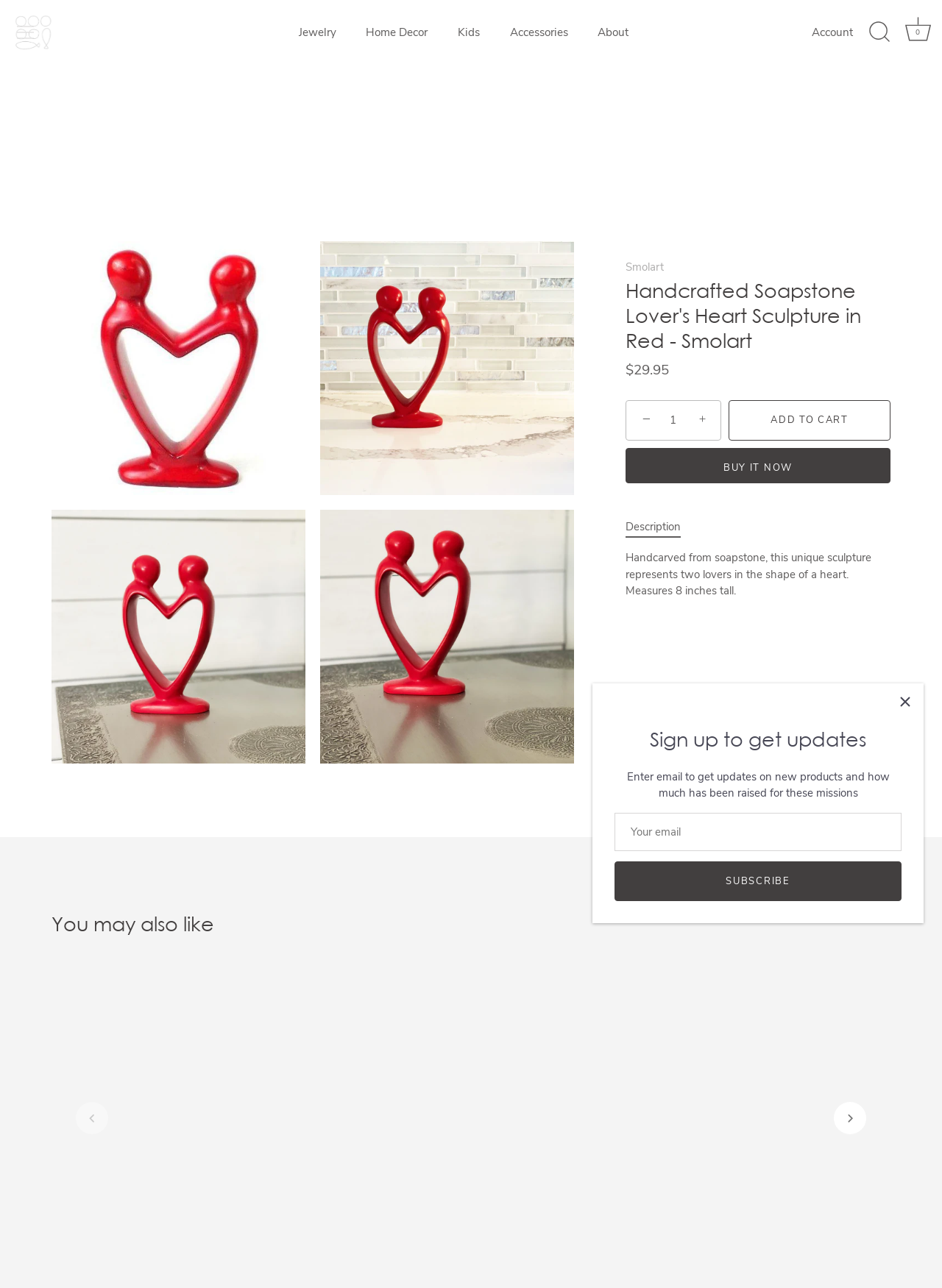Locate the bounding box coordinates of the area where you should click to accomplish the instruction: "Click the 'ADD TO CART' button".

[0.773, 0.311, 0.945, 0.342]